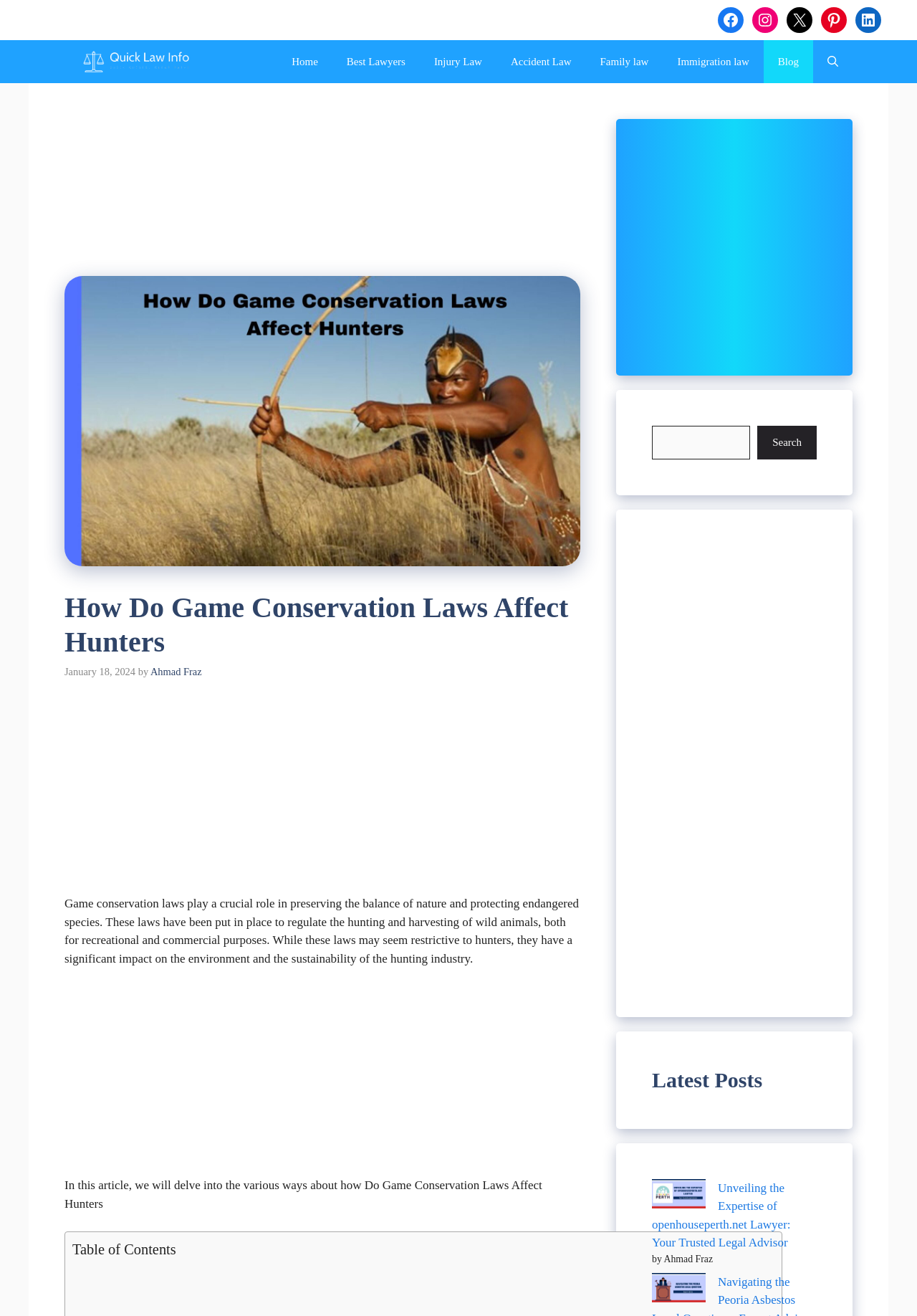Using the element description: "Best Lawyers", determine the bounding box coordinates. The coordinates should be in the format [left, top, right, bottom], with values between 0 and 1.

[0.362, 0.031, 0.458, 0.063]